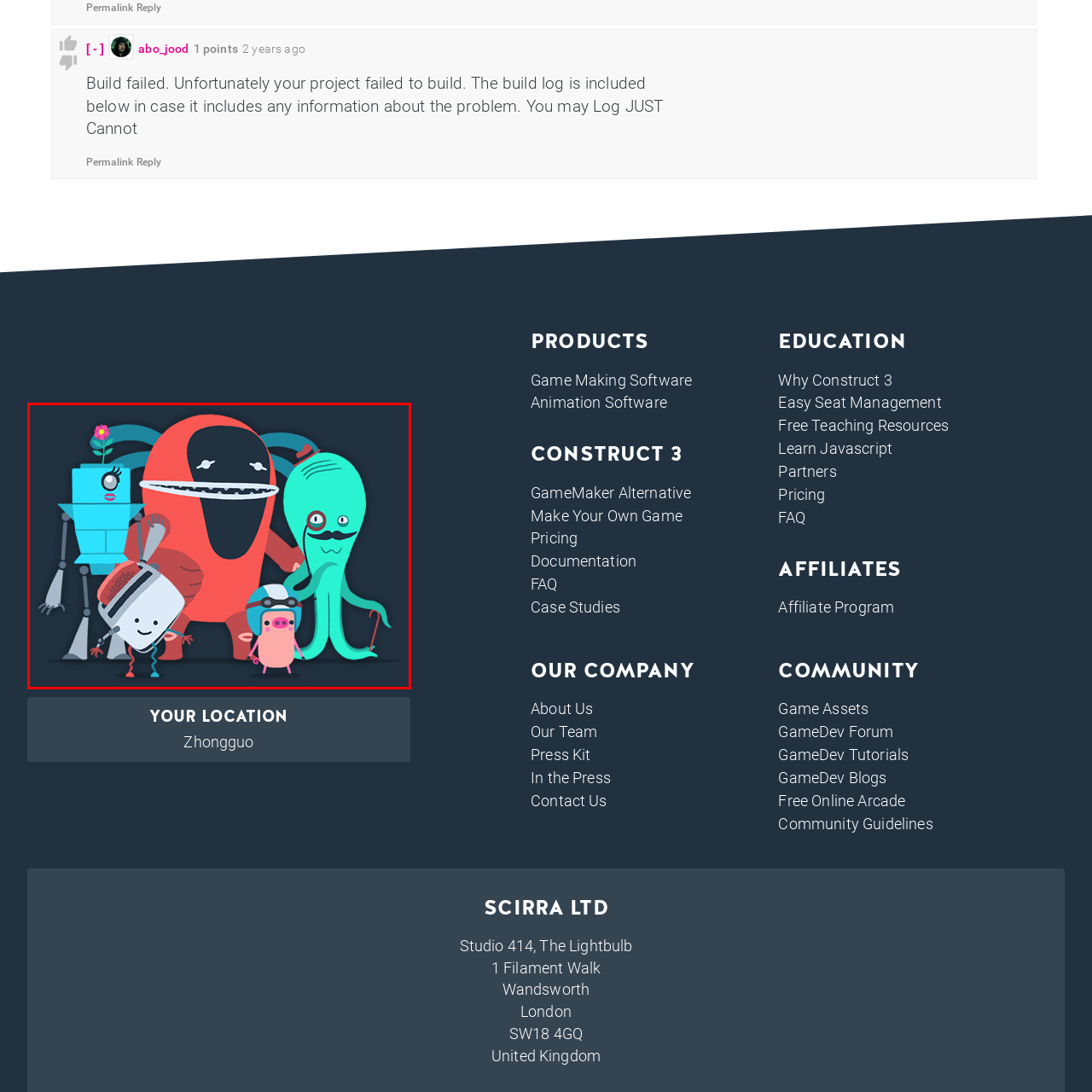How many characters are in the ensemble?
Look at the image highlighted by the red bounding box and answer the question with a single word or brief phrase.

Five